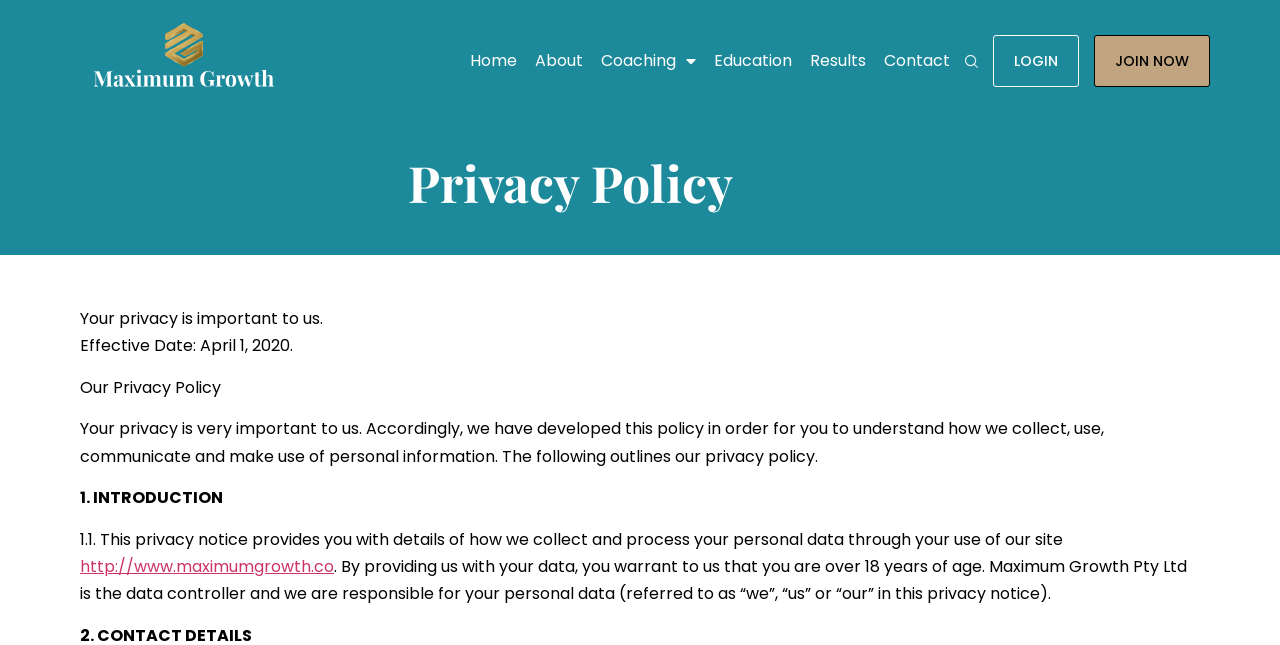Create an in-depth description of the webpage, covering main sections.

This webpage is about the Privacy Policy of Maximum Growth. At the top, there is a navigation menu with 9 links: an empty link, Home, About, Coaching with a dropdown menu, Education, Results, Contact, Search, LOGIN, and JOIN NOW. 

Below the navigation menu, there is a header section with a heading "Privacy Policy". 

The main content of the page starts with three paragraphs of text. The first paragraph states that "Your privacy is important to us." The second paragraph mentions the effective date of the policy, April 1, 2020. The third paragraph is the title "Our Privacy Policy". 

The following section explains the privacy policy in detail. It starts with a paragraph of text explaining the purpose of the policy. Then, there is a heading "1. INTRODUCTION" followed by a subheading "1.1. This privacy notice provides you with details of how we collect and process your personal data through your use of our site". 

There is also a link to the website "http://www.maximumgrowth.co" and a paragraph of text that explains the data controller and the responsibility for personal data.